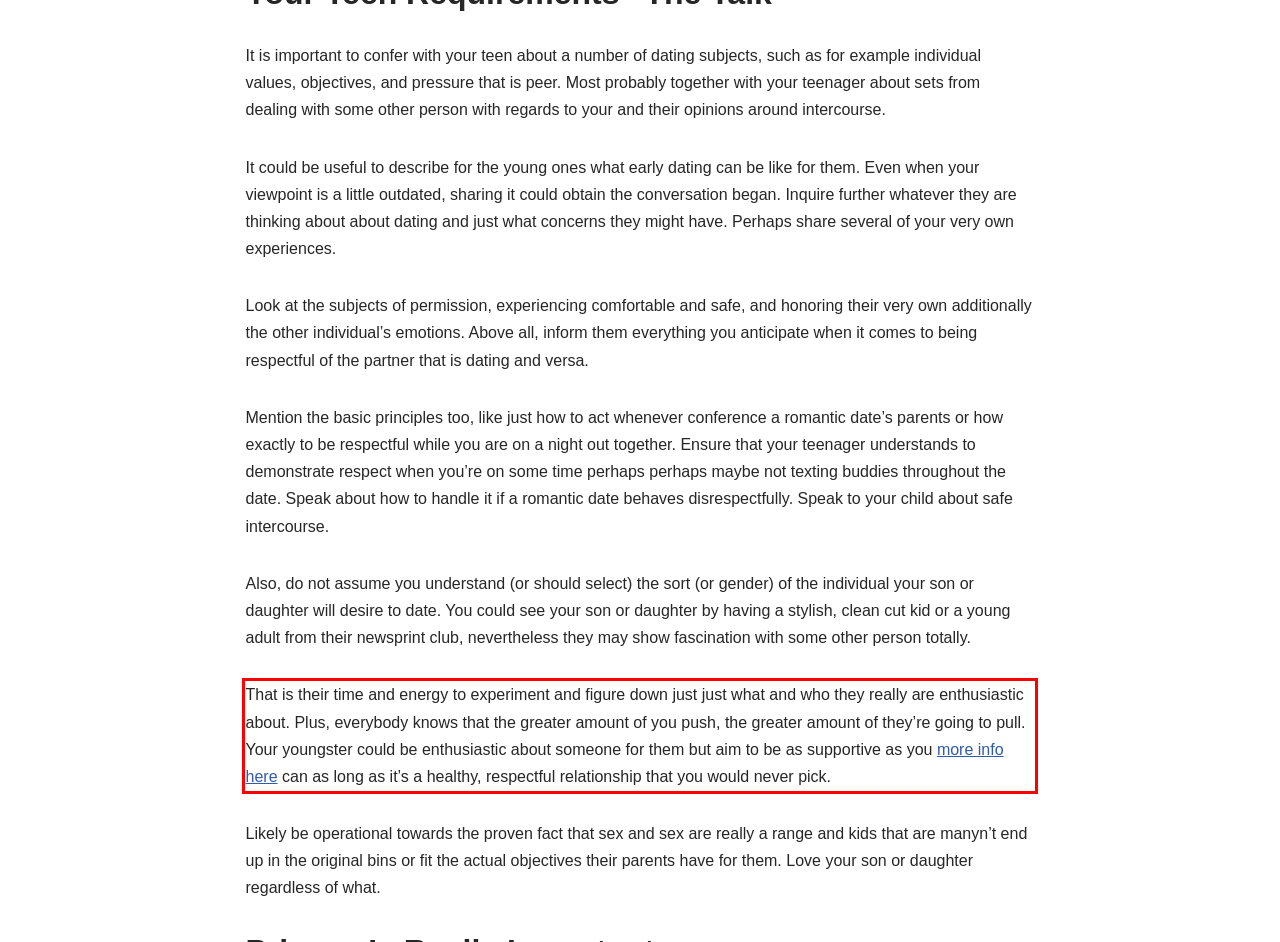In the screenshot of the webpage, find the red bounding box and perform OCR to obtain the text content restricted within this red bounding box.

That is their time and energy to experiment and figure down just just what and who they really are enthusiastic about. Plus, everybody knows that the greater amount of you push, the greater amount of they’re going to pull. Your youngster could be enthusiastic about someone for them but aim to be as supportive as you more info here can as long as it’s a healthy, respectful relationship that you would never pick.